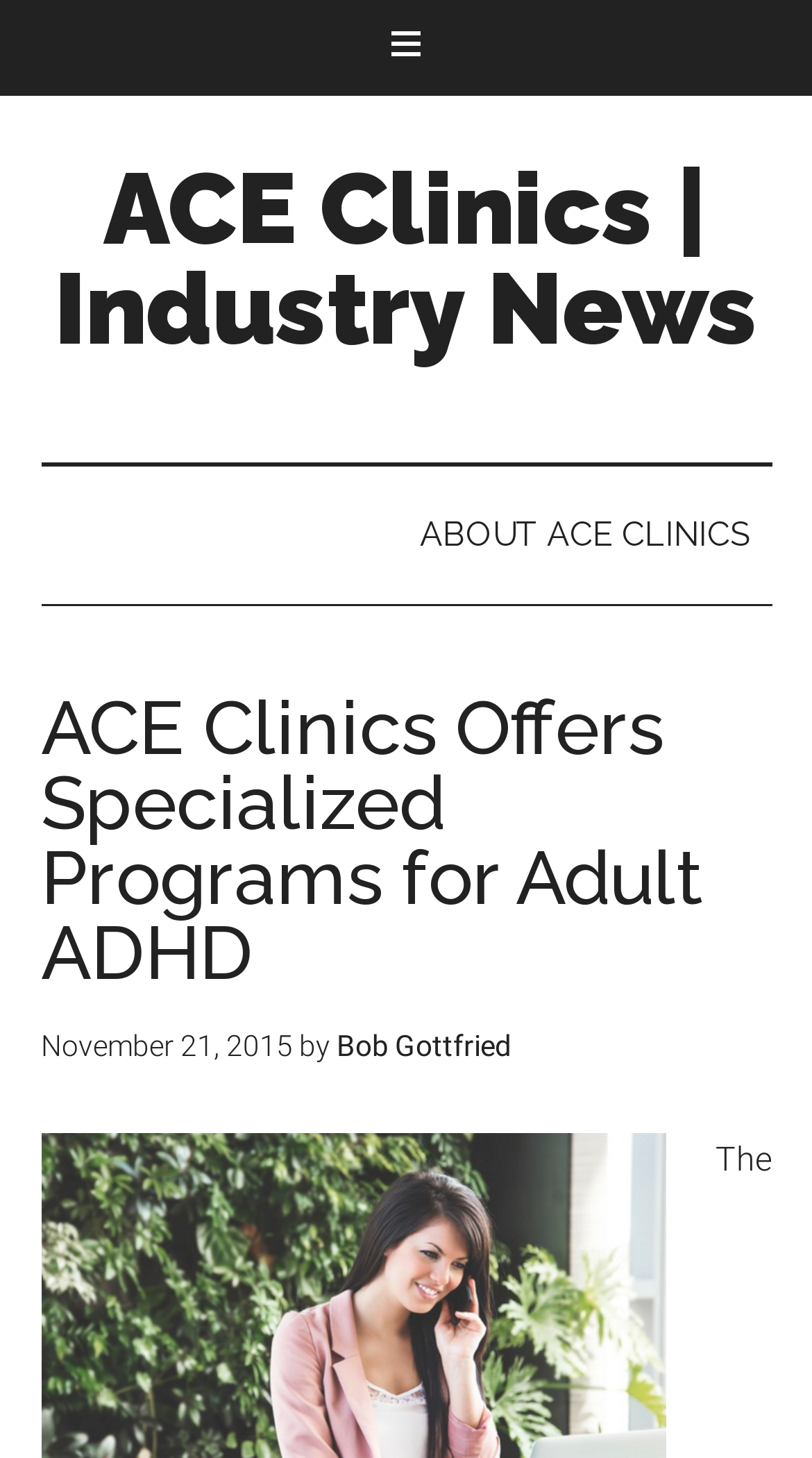From the element description Bob Gottfried, predict the bounding box coordinates of the UI element. The coordinates must be specified in the format (top-left x, top-left y, bottom-right x, bottom-right y) and should be within the 0 to 1 range.

[0.414, 0.706, 0.629, 0.729]